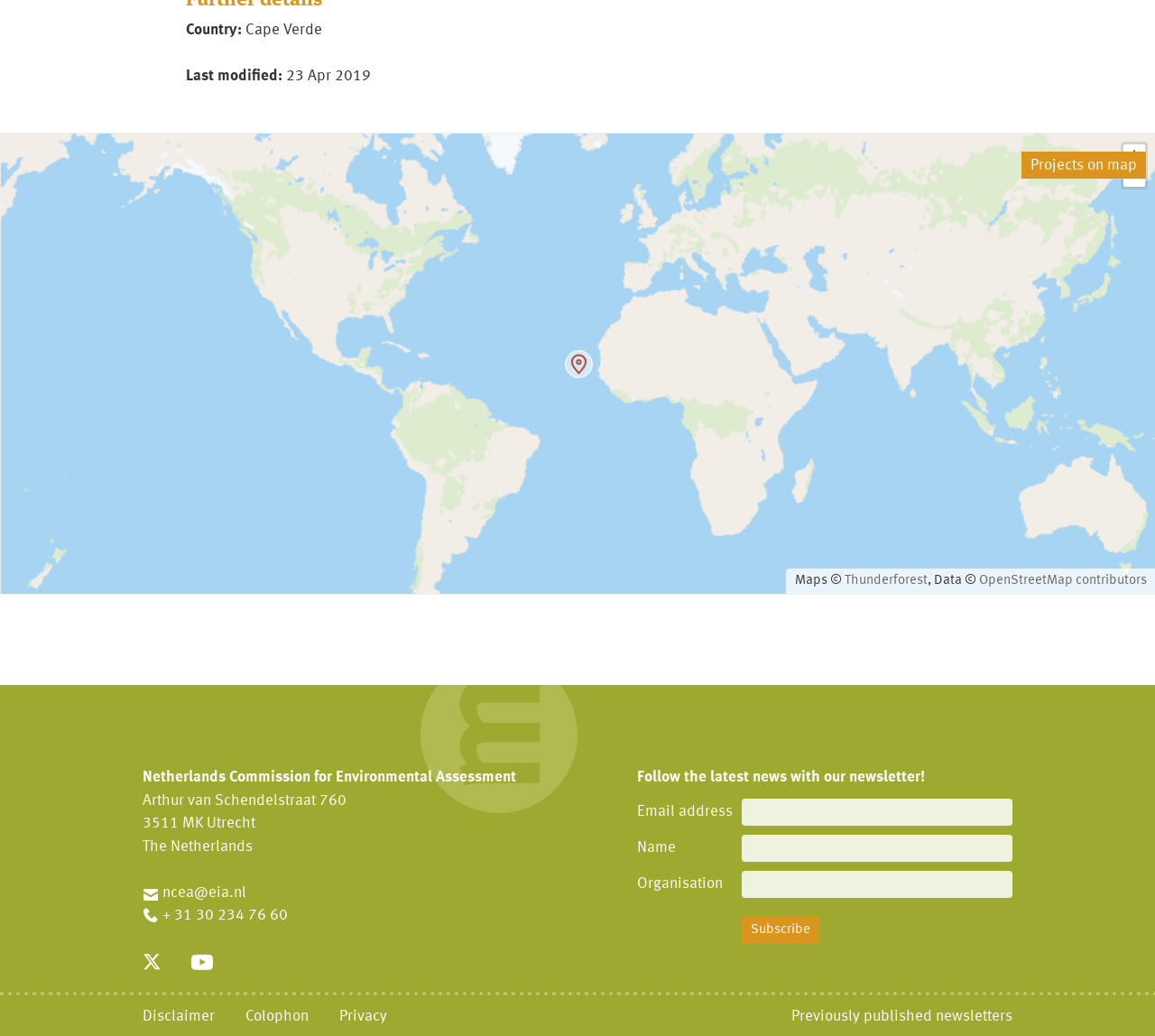How many textboxes are there in the newsletter subscription form?
Please provide a single word or phrase answer based on the image.

3